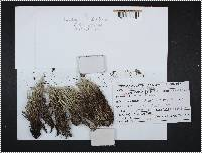What is the purpose of the detailed label nearby the specimen?
From the screenshot, supply a one-word or short-phrase answer.

To provide vital information